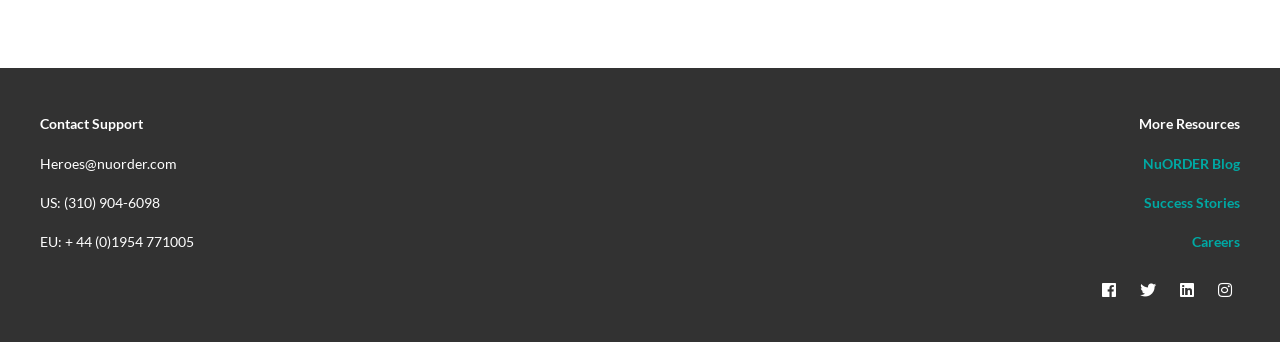How many social media links are present?
Answer the question in as much detail as possible.

The number of social media links can be determined by counting the link elements with font awesome icons in the layout table, which is a child element of the root element. There are four such link elements, with bounding box coordinates [0.855, 0.801, 0.878, 0.894], [0.884, 0.801, 0.909, 0.894], [0.916, 0.801, 0.939, 0.894], and [0.945, 0.801, 0.969, 0.894].